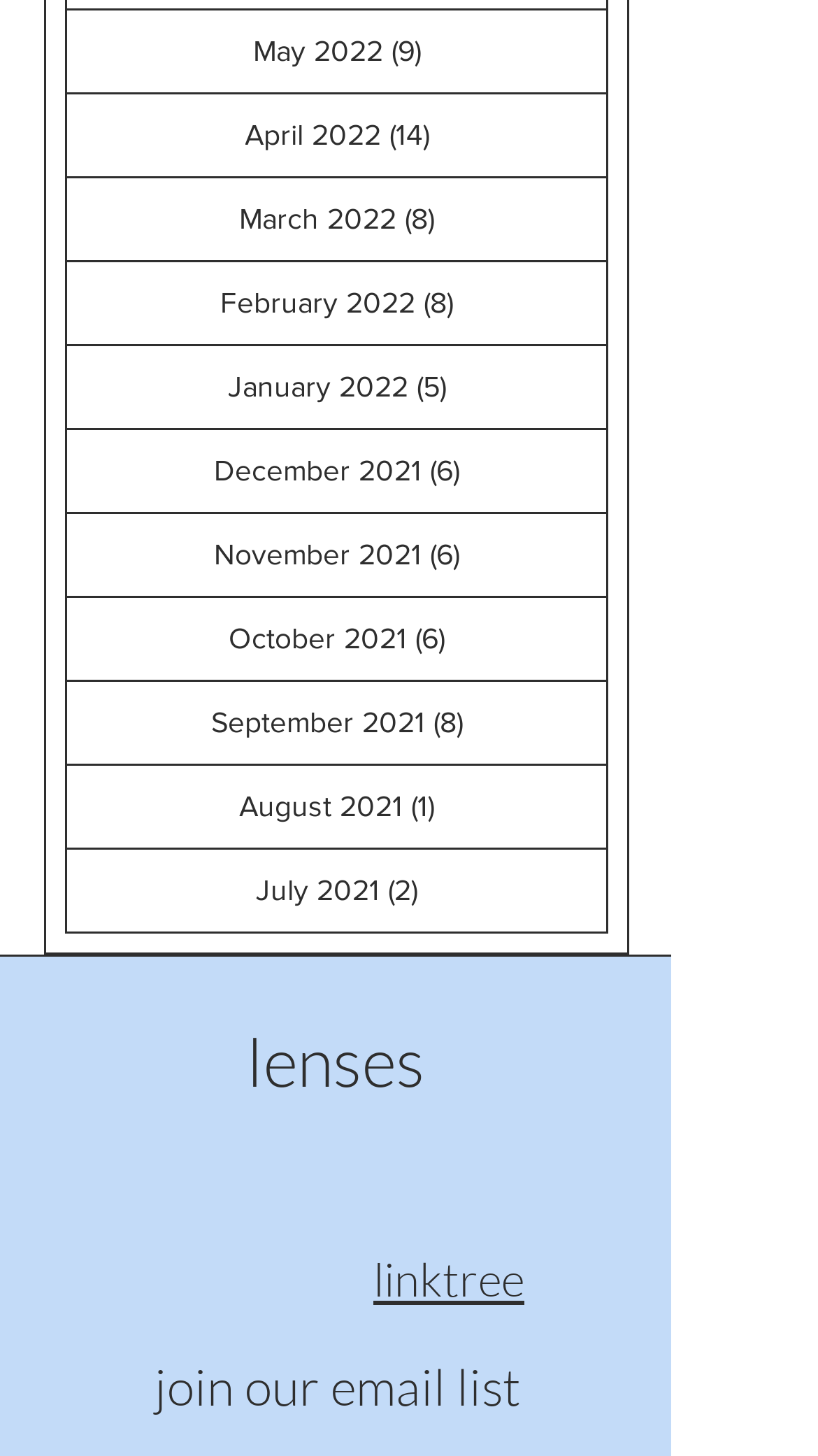Respond with a single word or phrase to the following question: What are the links on the left side of the webpage?

Archive links